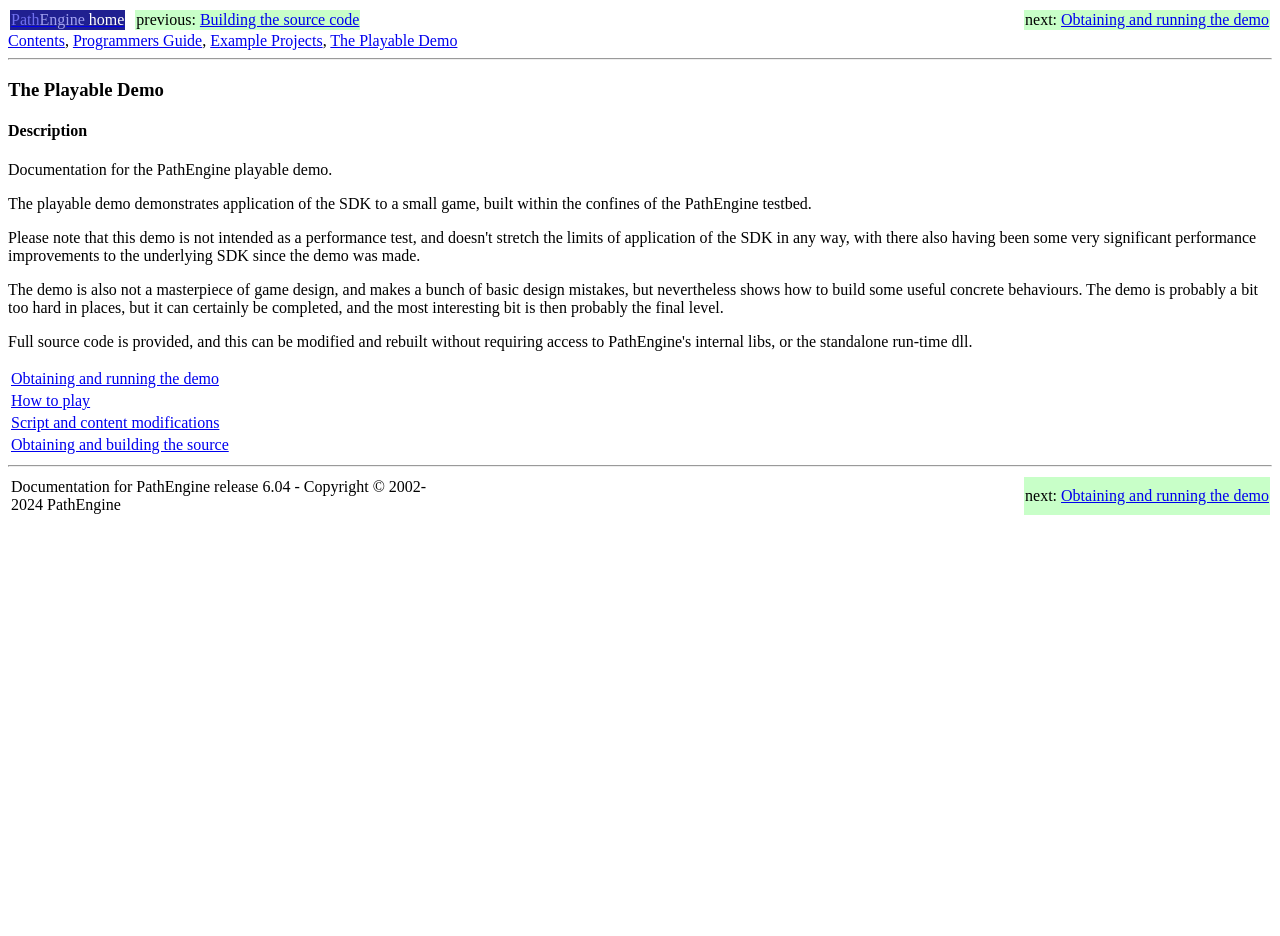What is the previous section of the playable demo documentation?
Please provide a comprehensive answer based on the visual information in the image.

Based on the navigation links at the top of the webpage, the previous section of the playable demo documentation is 'Building the source code'.